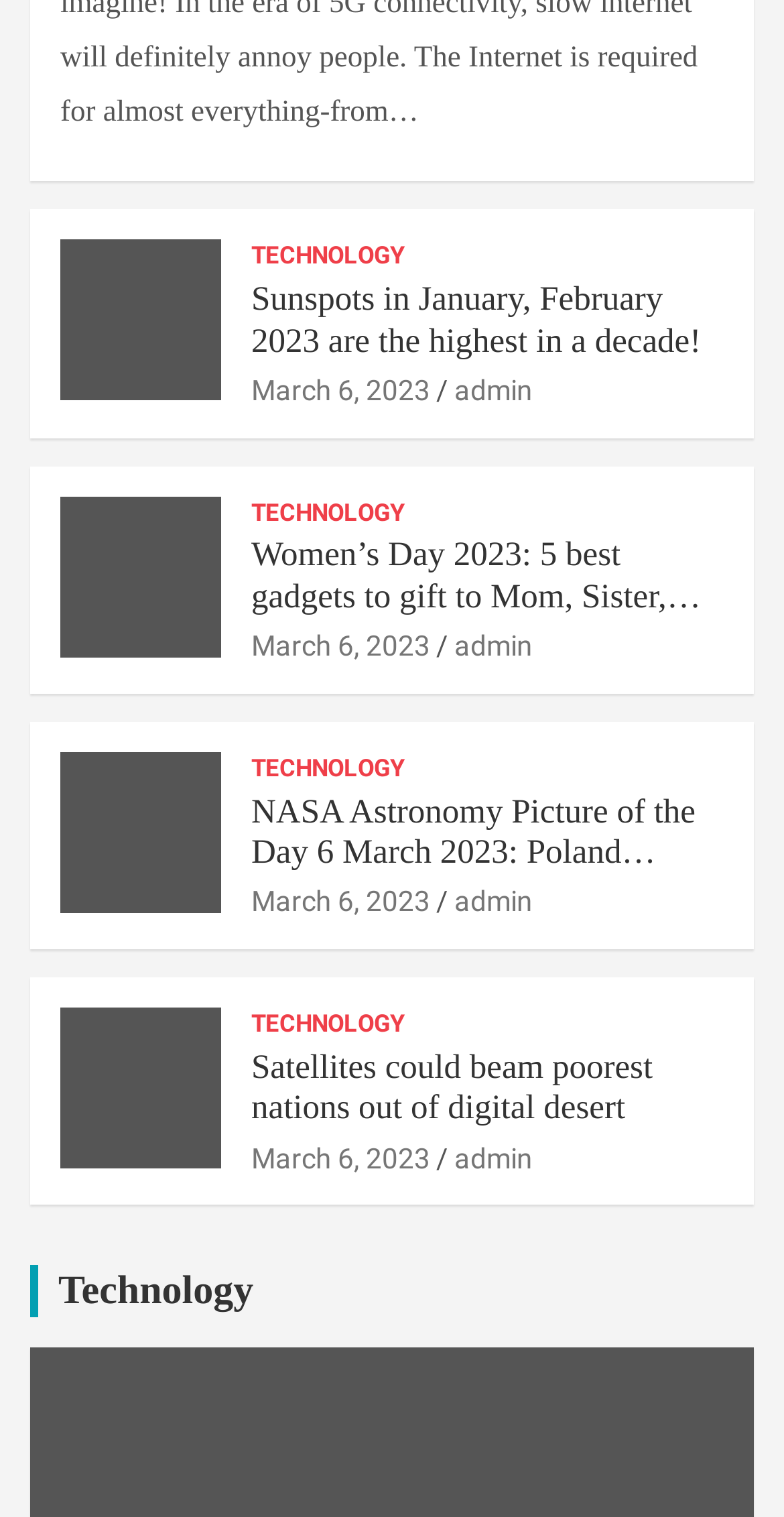How many articles are listed on this webpage?
Please interpret the details in the image and answer the question thoroughly.

There are five headings on the webpage, each corresponding to a separate article. The headings are 'Sunspots in January, February 2023 are the highest in a decade!', 'Women’s Day 2023: 5 best gadgets to gift to Mom, Sister, Wife-iPhone 14, Apple Watch SE, more', 'NASA Astronomy Picture of the Day 6 March 2023: Poland special!', 'Satellites could beam poorest nations out of digital desert', and 'Technology'.